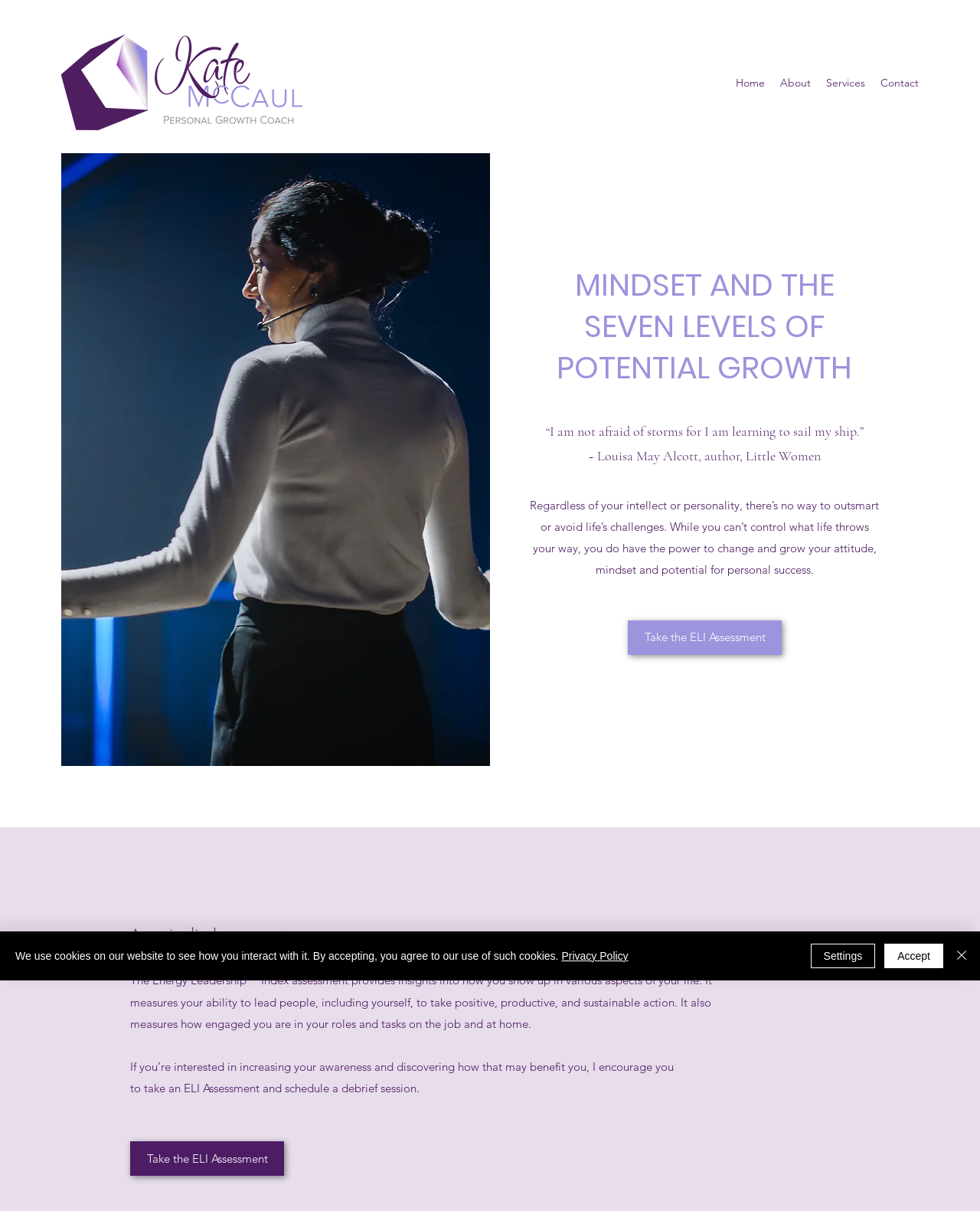Create a detailed narrative of the webpage’s visual and textual elements.

The webpage is about Mindset Coaching by Kate McCaul, a personal growth coach. At the top left, there is a link and an image with the text "Kate McCaul, Personal Growth Coach". 

On the top right, there is a navigation menu with four links: "Home", "About", "Services", and "Contact". 

Below the navigation menu, there is a large image of a motivational speaker. 

The main content of the webpage is divided into two sections. The first section has a heading "MINDSET AND THE SEVEN LEVELS OF POTENTIAL GROWTH" and a quote from Louisa May Alcott, author of Little Women. Below the quote, there is a paragraph of text discussing the importance of attitude, mindset, and potential for personal success. 

There is a call-to-action link "Take the ELI Assessment" in the middle of the page. 

The second section has a heading "An attitudinal assessment" and describes the Energy Leadership Index assessment, which provides insights into how one shows up in various aspects of life. There are two paragraphs of text explaining the benefits of taking the assessment and scheduling a debrief session. 

At the bottom of the page, there is a link "Take the ELI Assessment" again. 

Finally, there is a cookie alert at the very bottom of the page, which informs users about the use of cookies on the website. The alert has links to the "Privacy Policy" and buttons to "Accept", "Settings", and "Close".